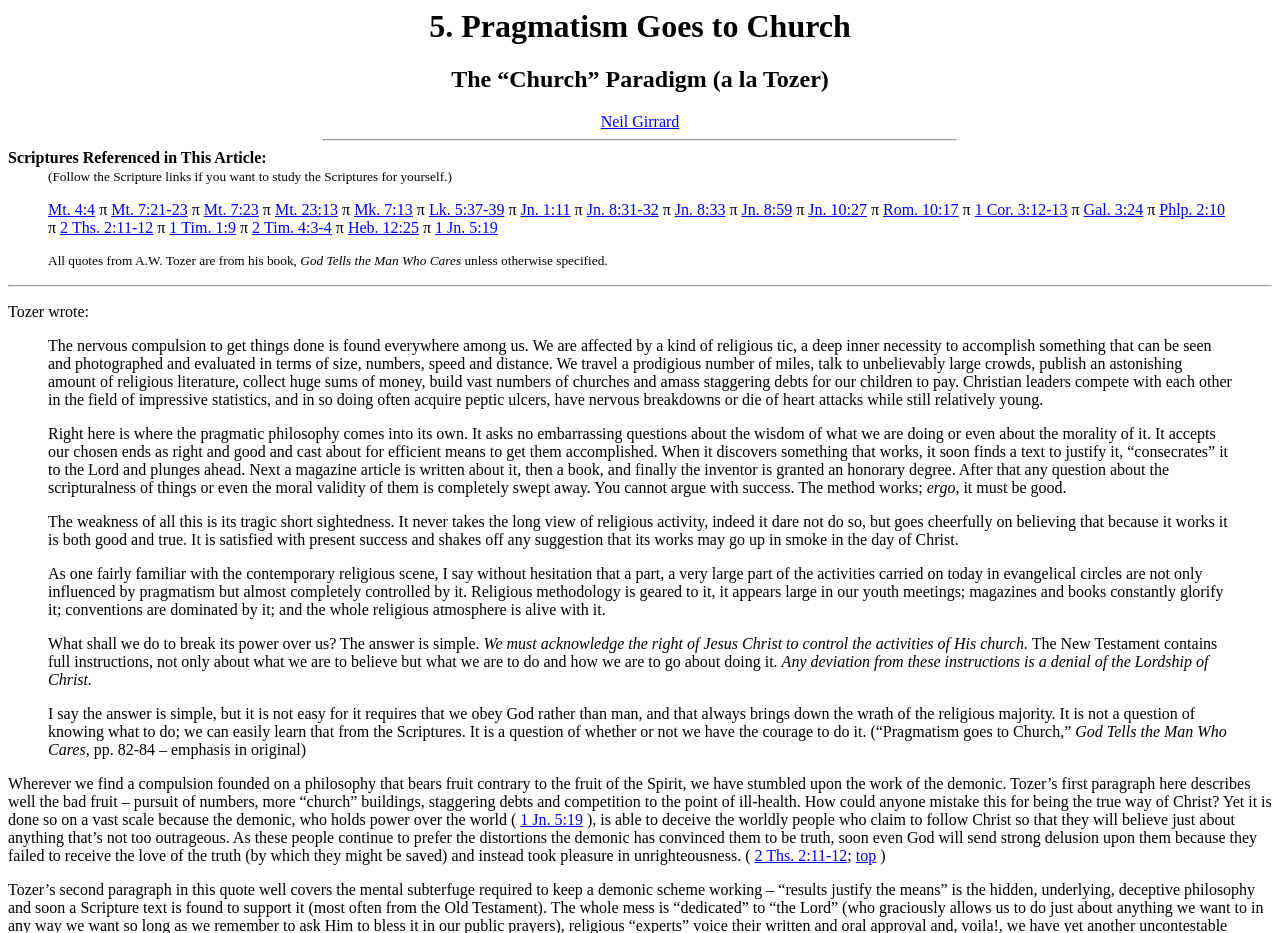How many scripture references are provided in the article?
Using the image as a reference, answer with just one word or a short phrase.

More than 20